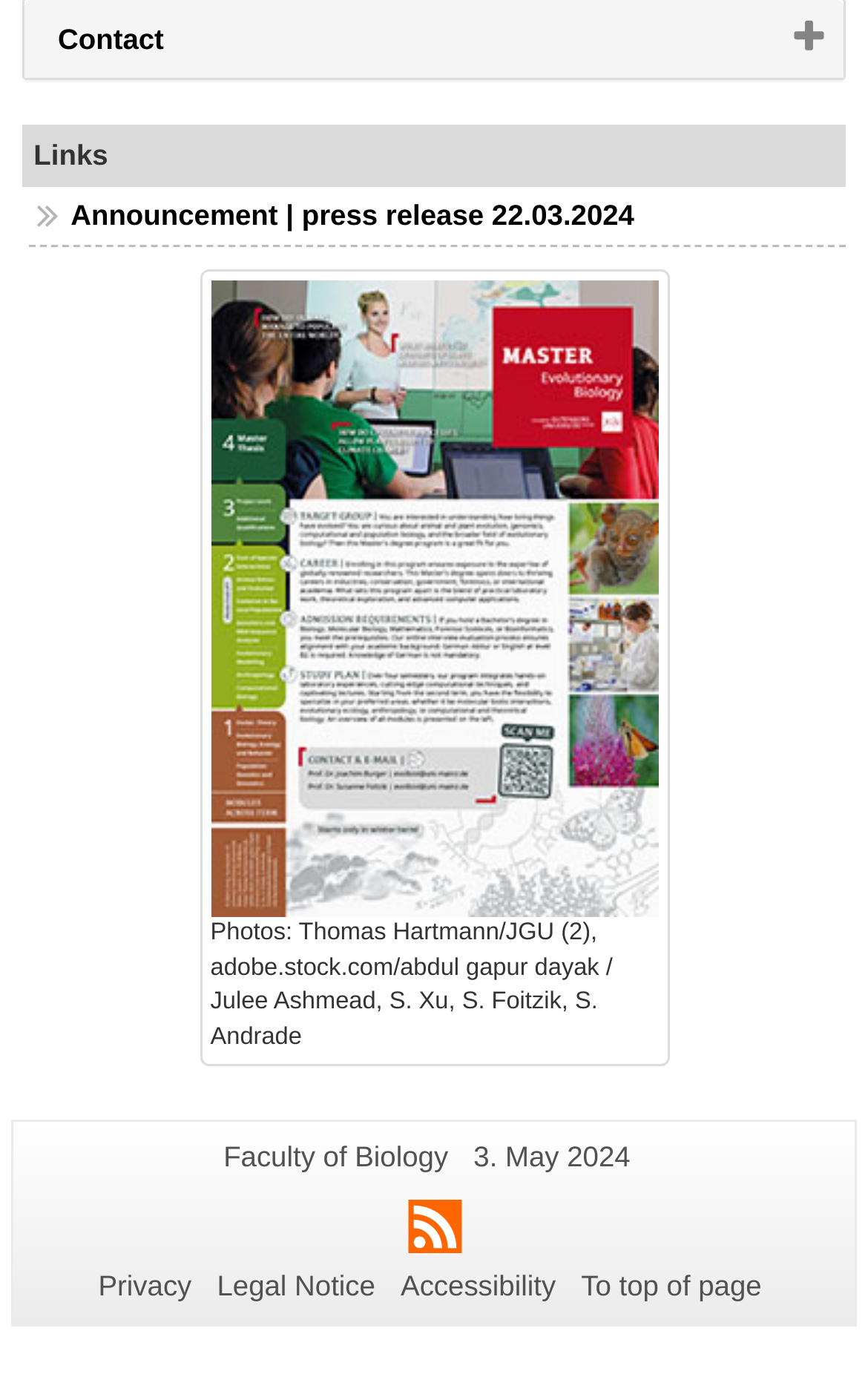Determine the bounding box coordinates of the UI element described by: "aria-label="Share via LinkedIn"".

None